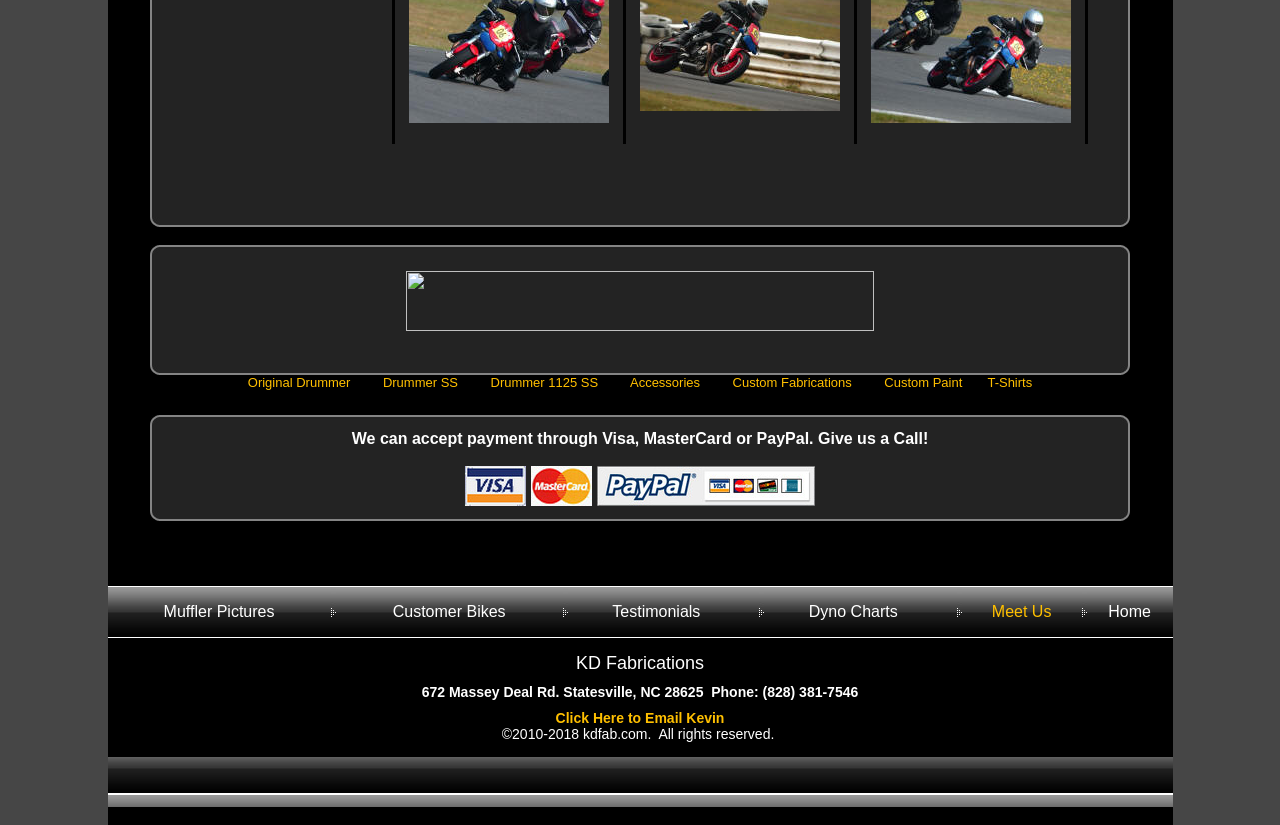What are the payment methods accepted?
Provide a concise answer using a single word or phrase based on the image.

Visa, MasterCard, PayPal